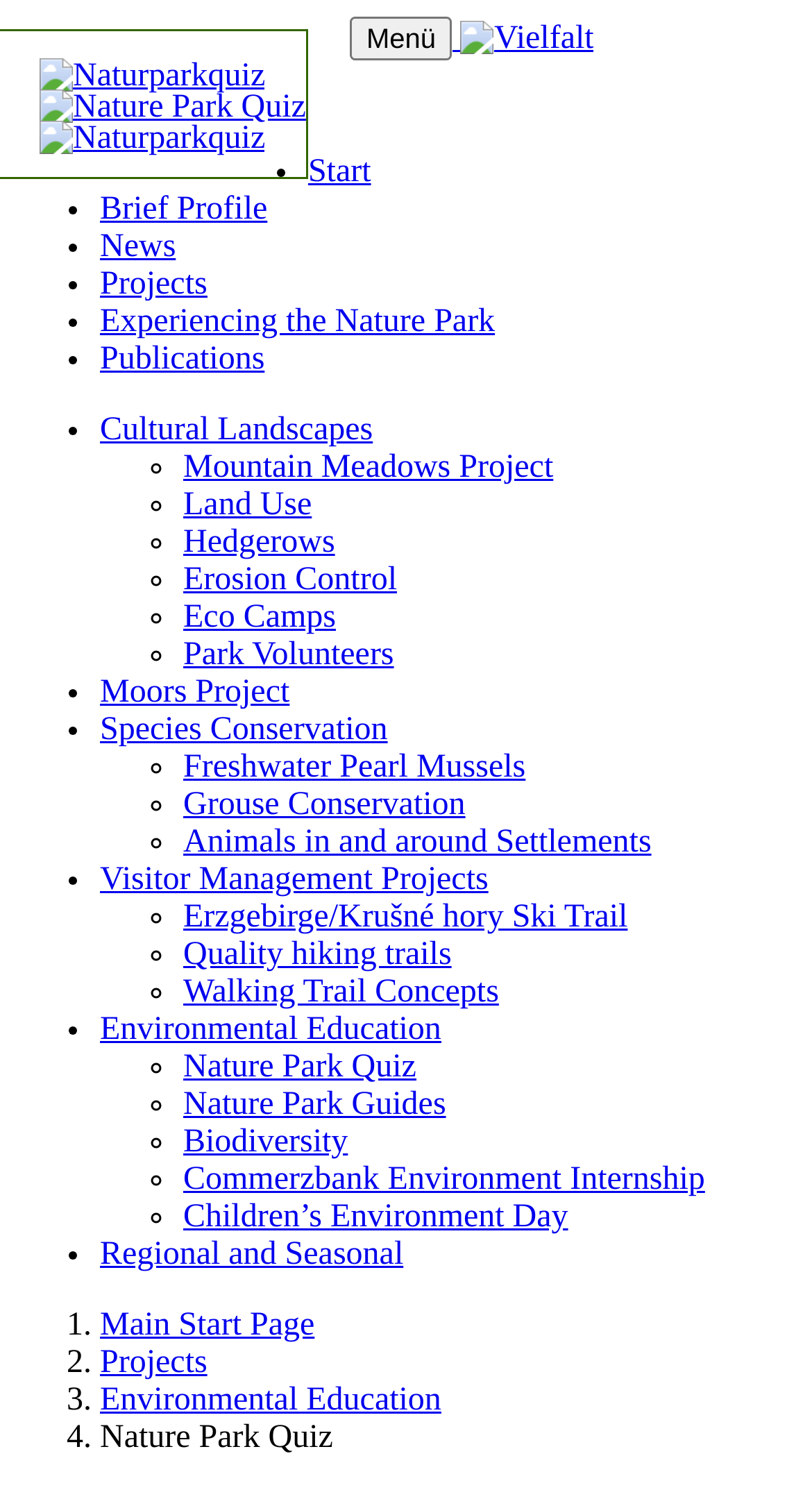Answer the following query concisely with a single word or phrase:
How many images are there on the webpage?

4